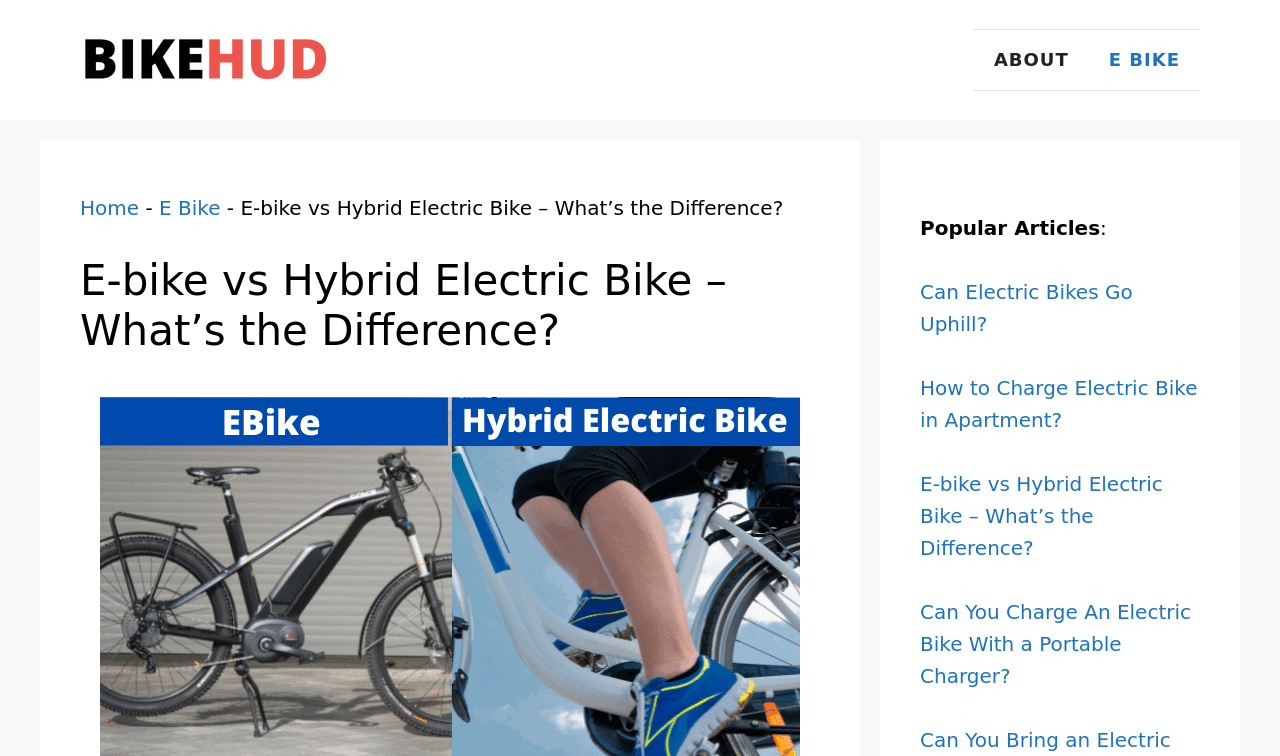What is the name of the website?
From the image, provide a succinct answer in one word or a short phrase.

Bike Hud